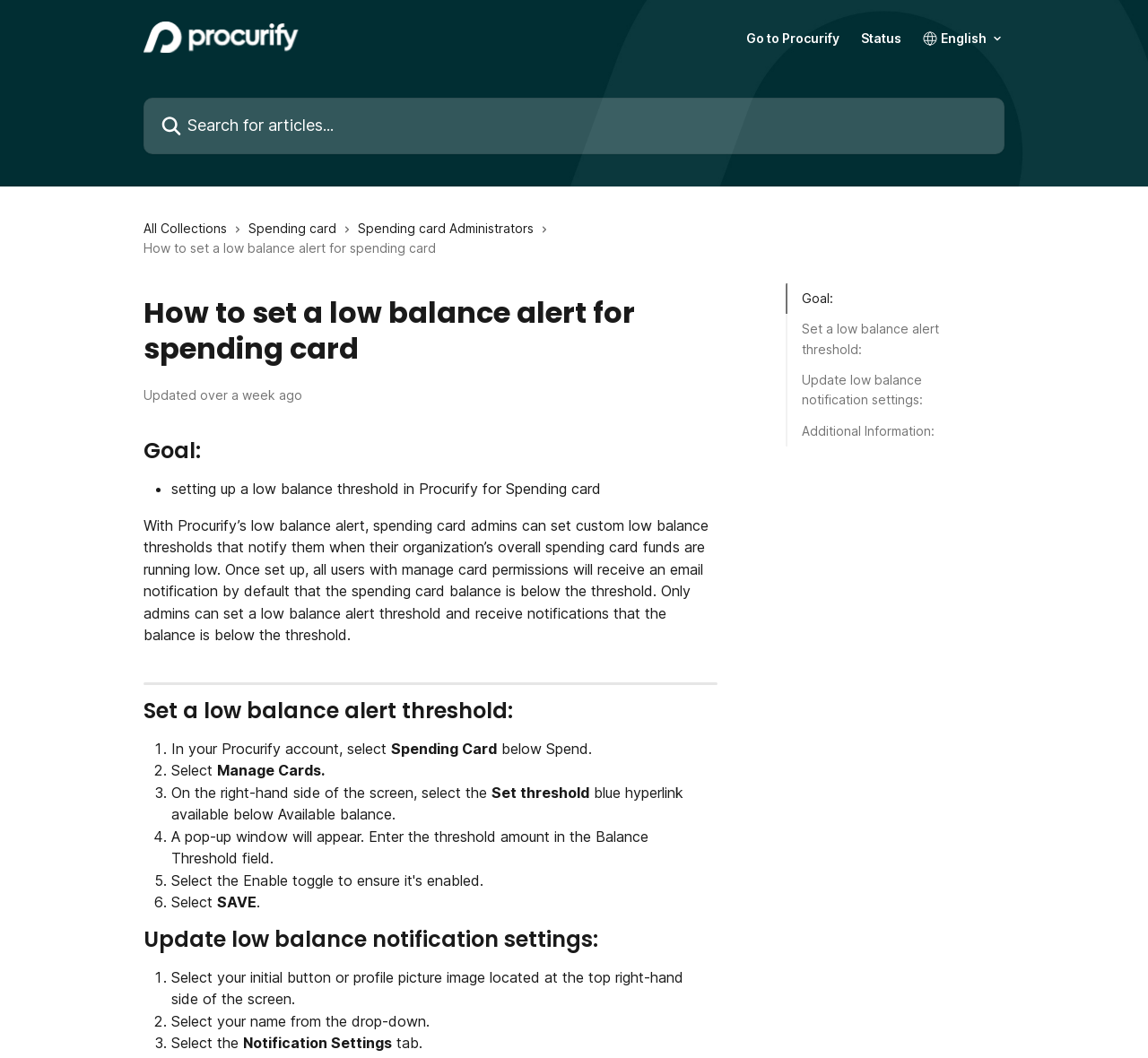Identify the bounding box for the described UI element: "Go to Procurify".

[0.65, 0.03, 0.731, 0.042]